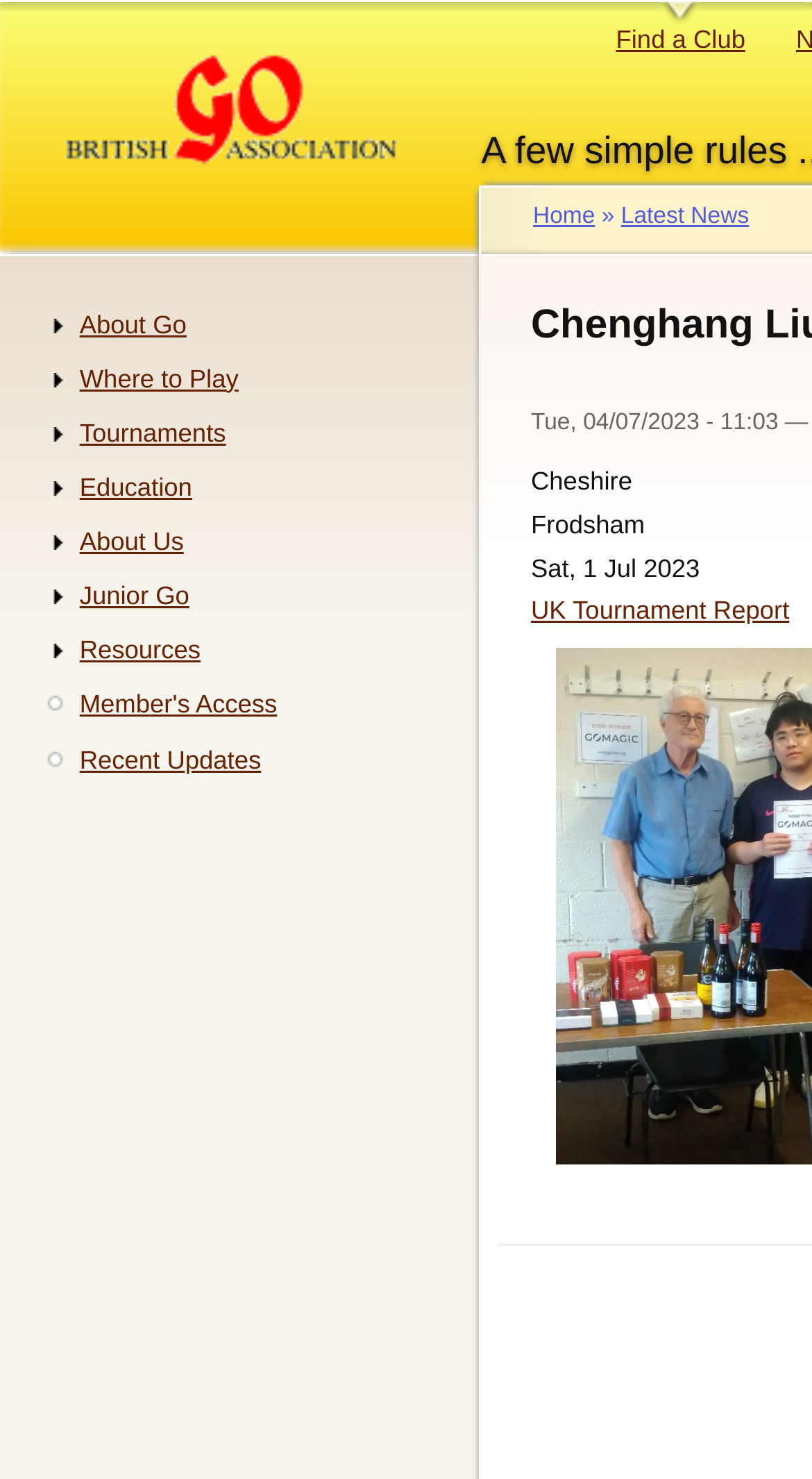Determine the bounding box coordinates of the clickable region to execute the instruction: "explore free vpn for netflix". The coordinates should be four float numbers between 0 and 1, denoted as [left, top, right, bottom].

None